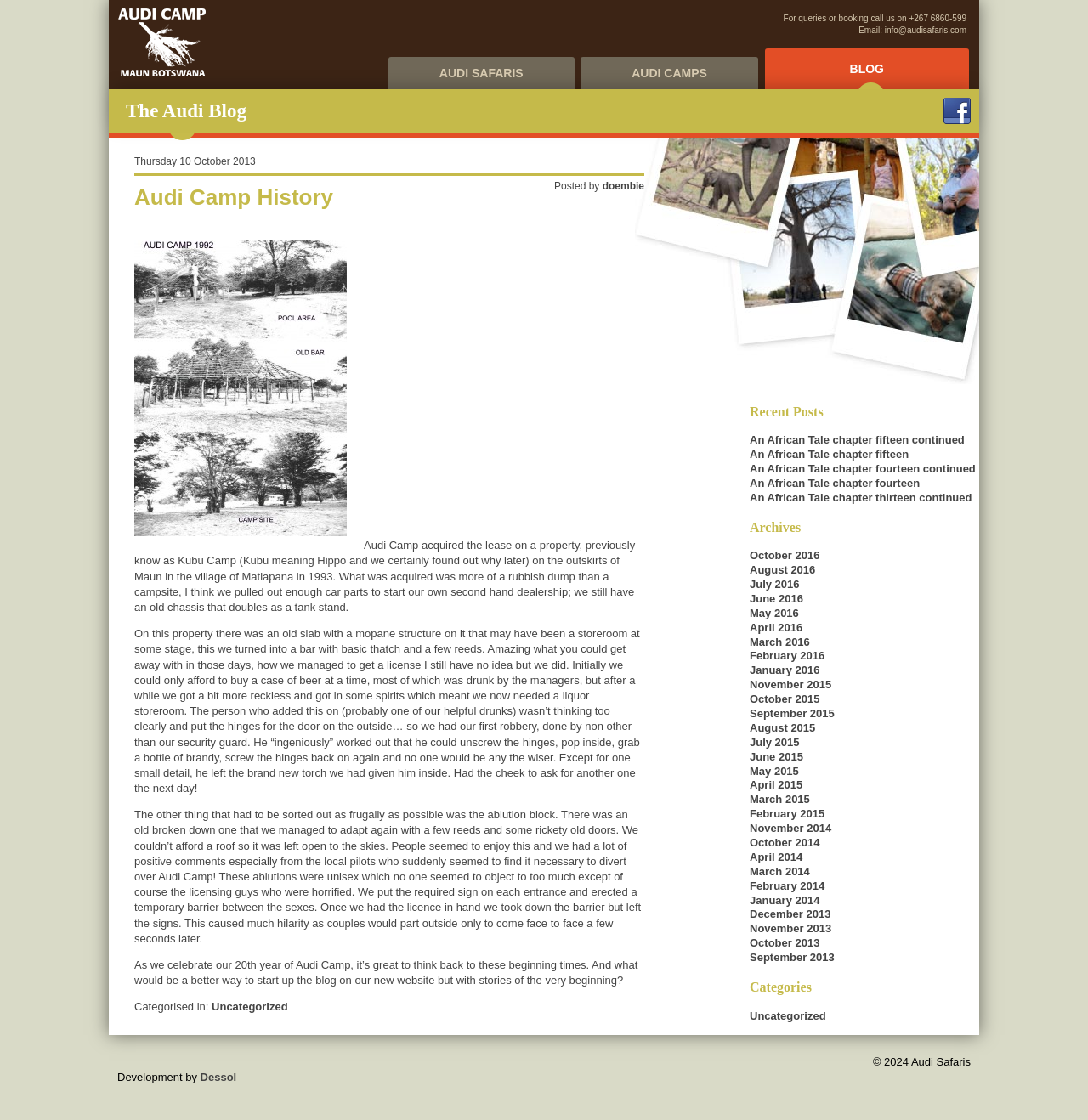Determine the bounding box coordinates for the area you should click to complete the following instruction: "Click on the 'An African Tale chapter fifteen continued' link".

[0.689, 0.387, 0.887, 0.398]